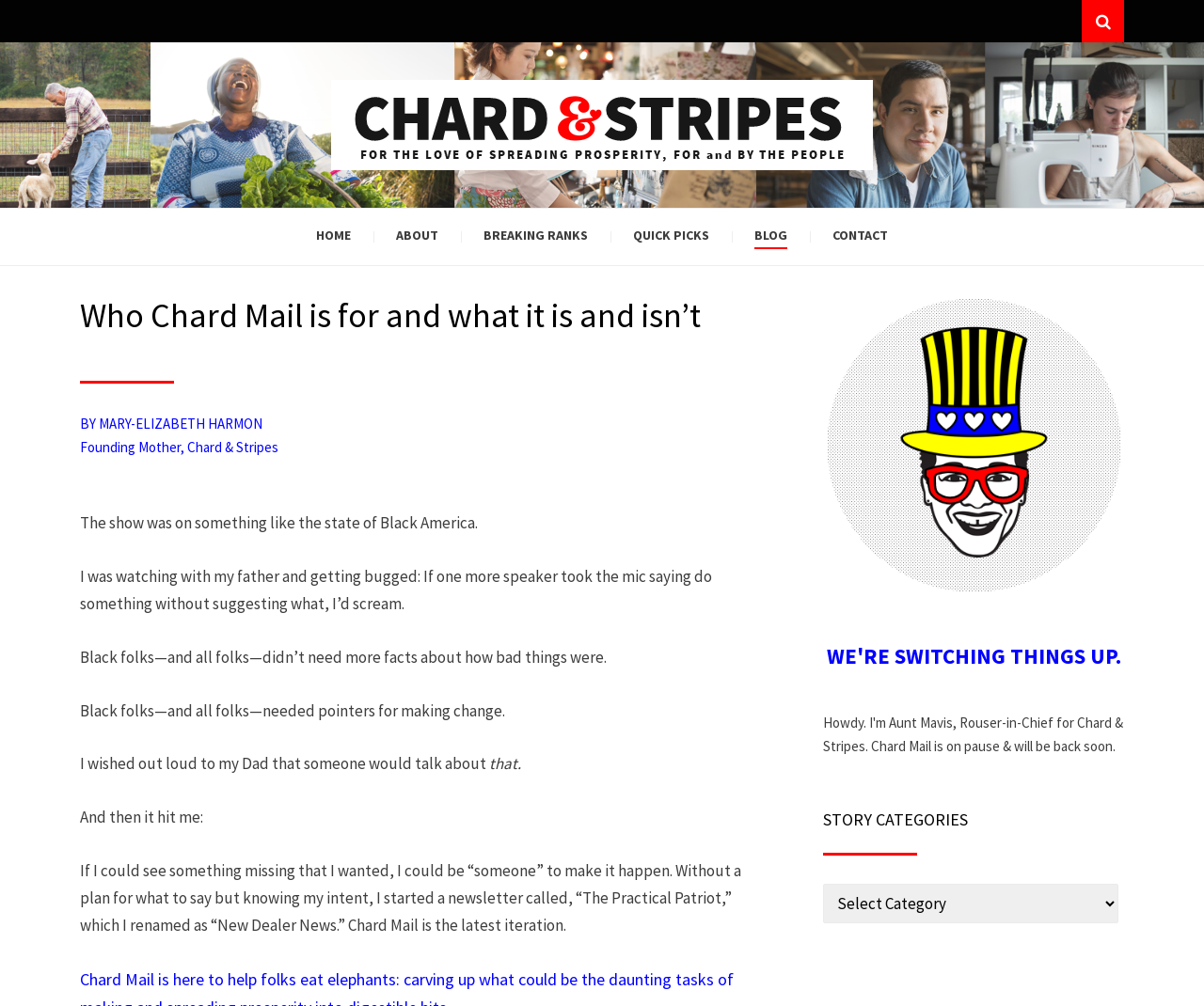What is the category of stories mentioned on the webpage?
Please utilize the information in the image to give a detailed response to the question.

The webpage contains a combobox with the label 'STORY CATEGORIES', which suggests that the category of stories mentioned on the webpage is 'STORY CATEGORIES'.